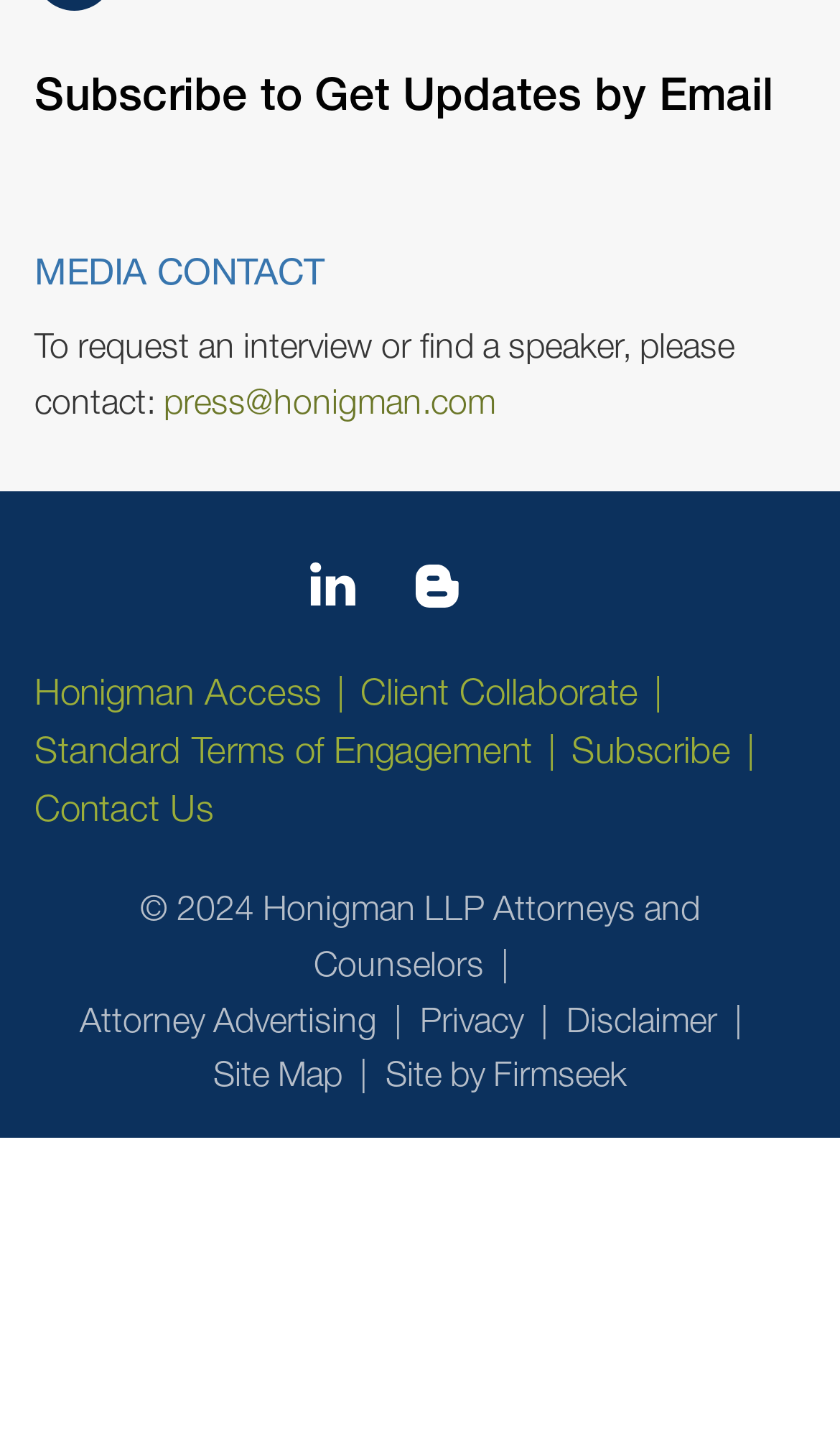How many links are available in the footer section?
Answer briefly with a single word or phrase based on the image.

9